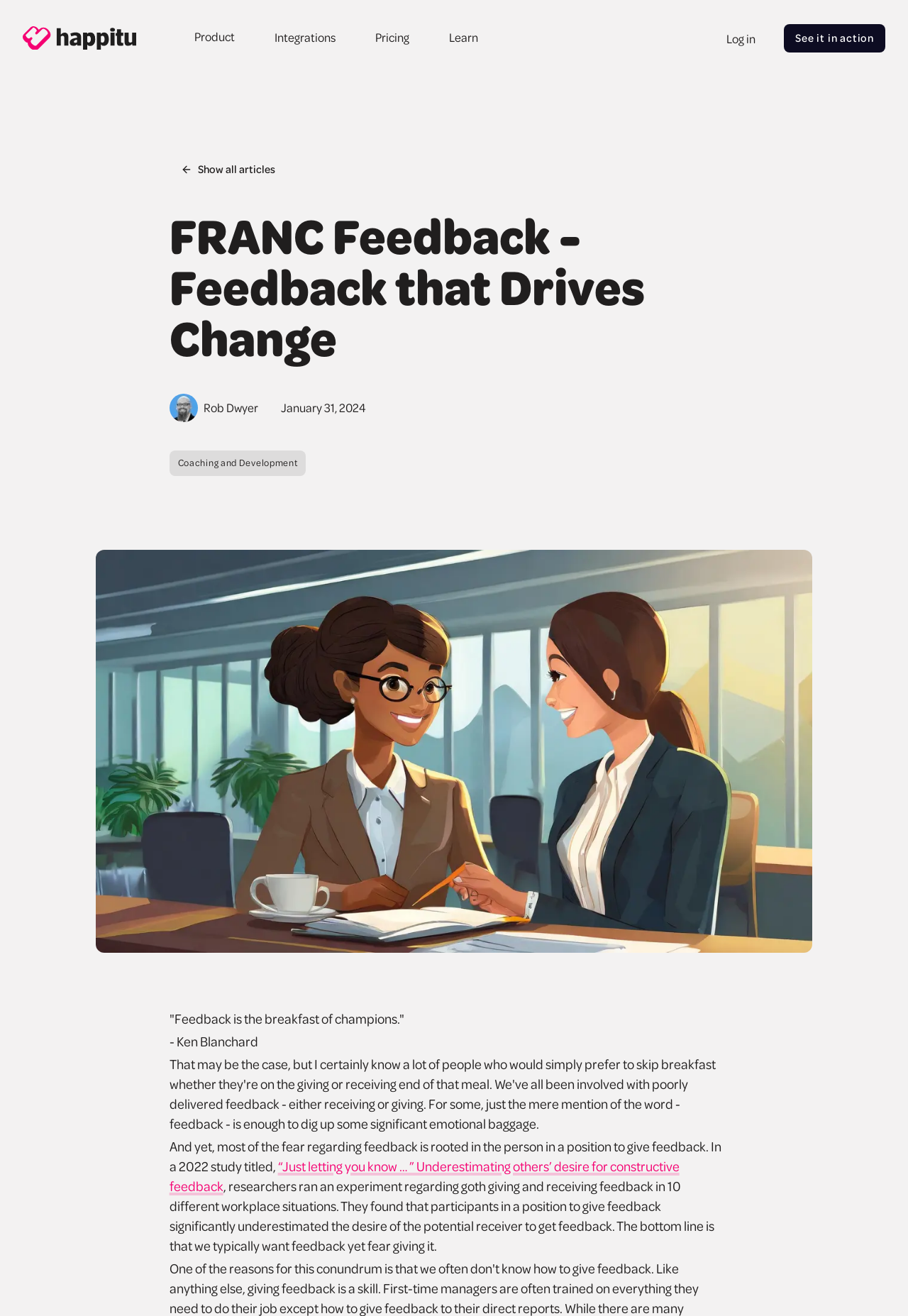What is the quote on the webpage?
Provide an in-depth and detailed answer to the question.

I found the quote on the webpage by looking at the static text elements. The quote is attributed to Ken Blanchard and is located below the main heading.